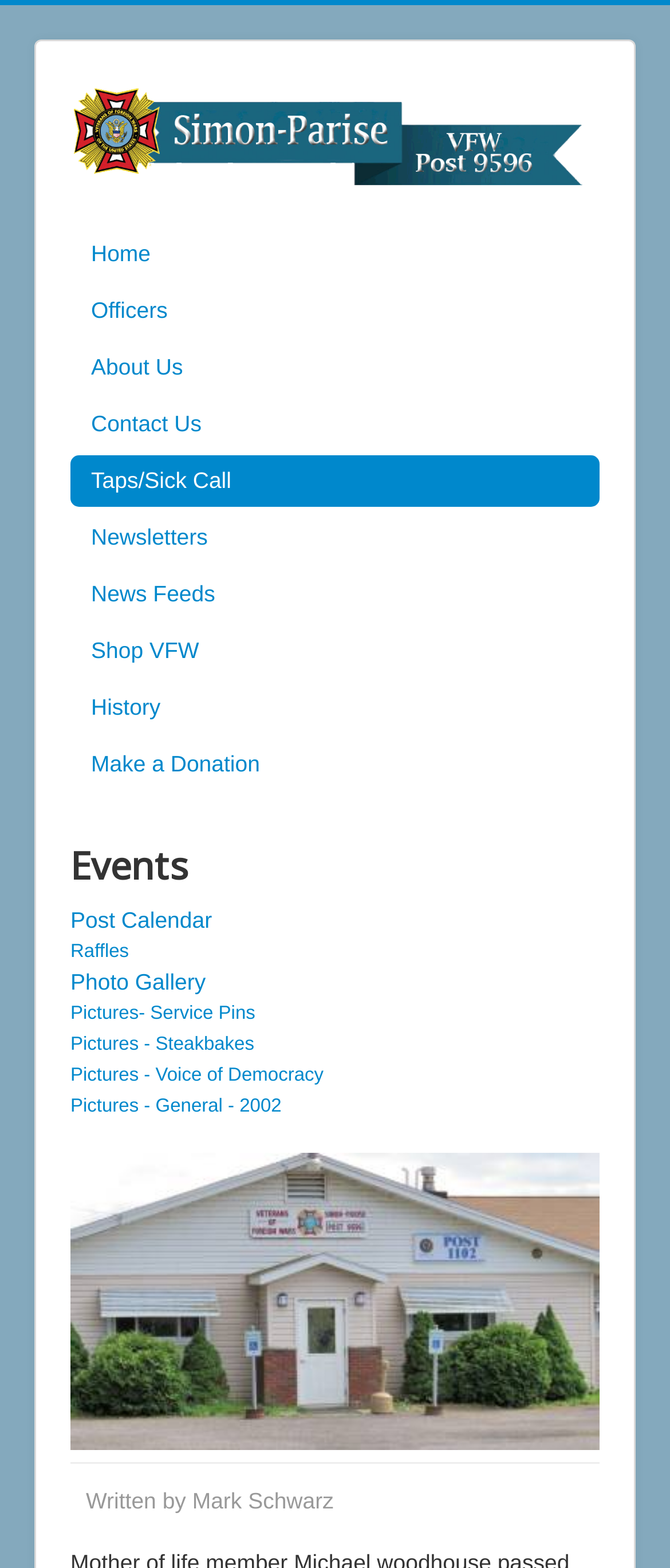Answer the question using only one word or a concise phrase: What is the title of the section below the navigation menu?

Events